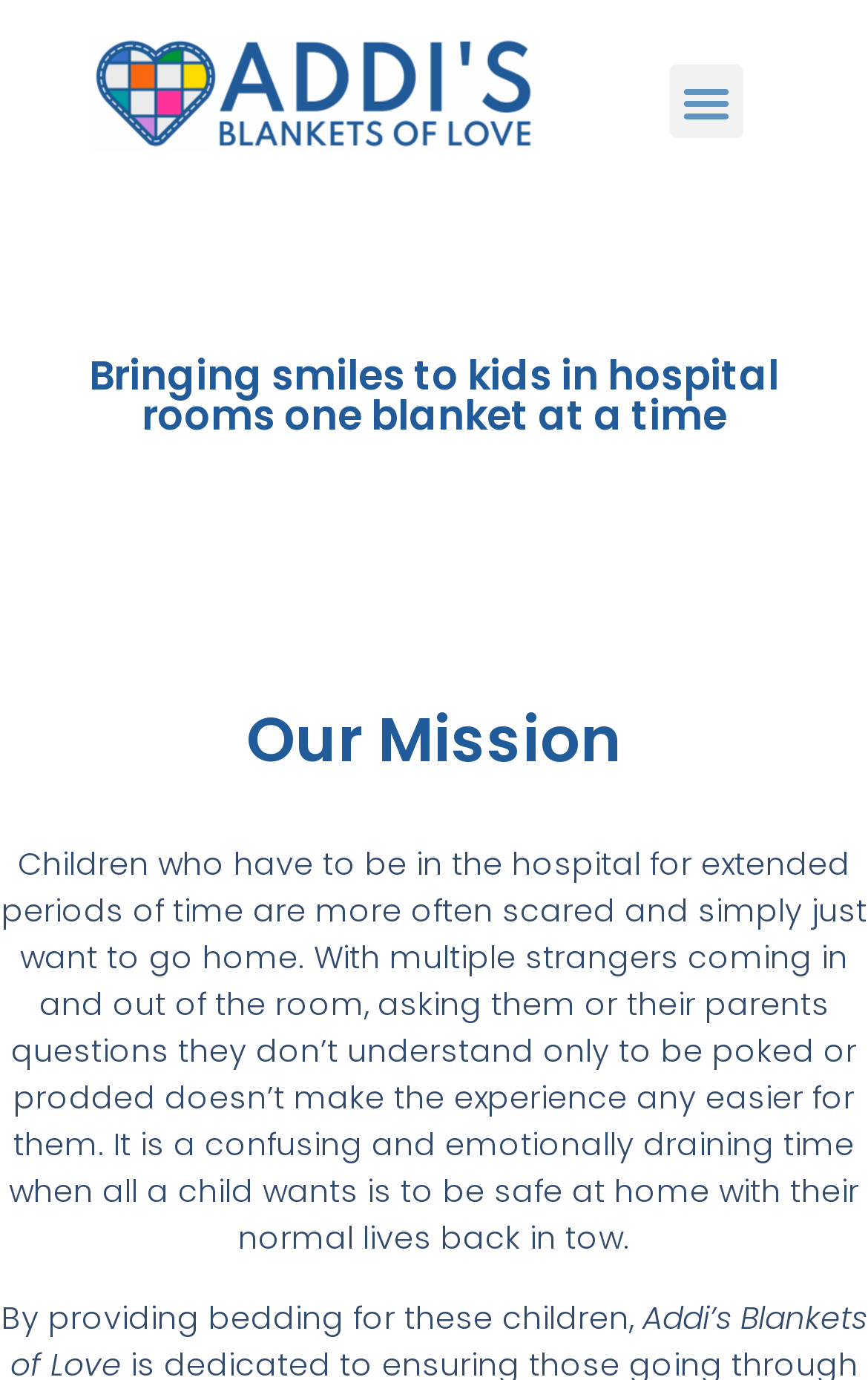Find the bounding box coordinates of the UI element according to this description: "Menu".

[0.771, 0.047, 0.856, 0.1]